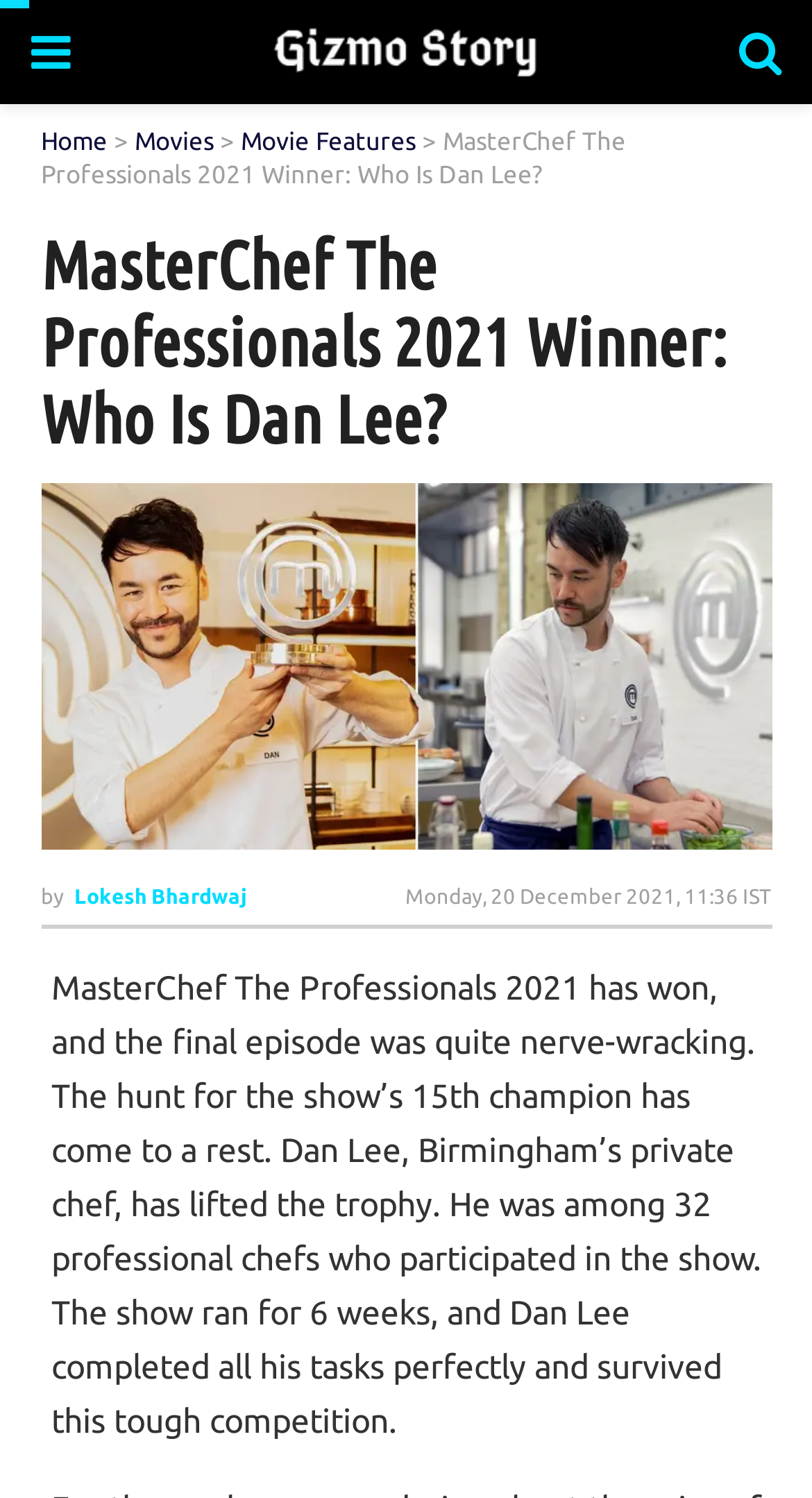How long did the show run for?
Please answer the question as detailed as possible based on the image.

The answer can be found in the main article content, which states 'The show ran for 6 weeks, and Dan Lee completed all his tasks perfectly and survived this tough competition.'